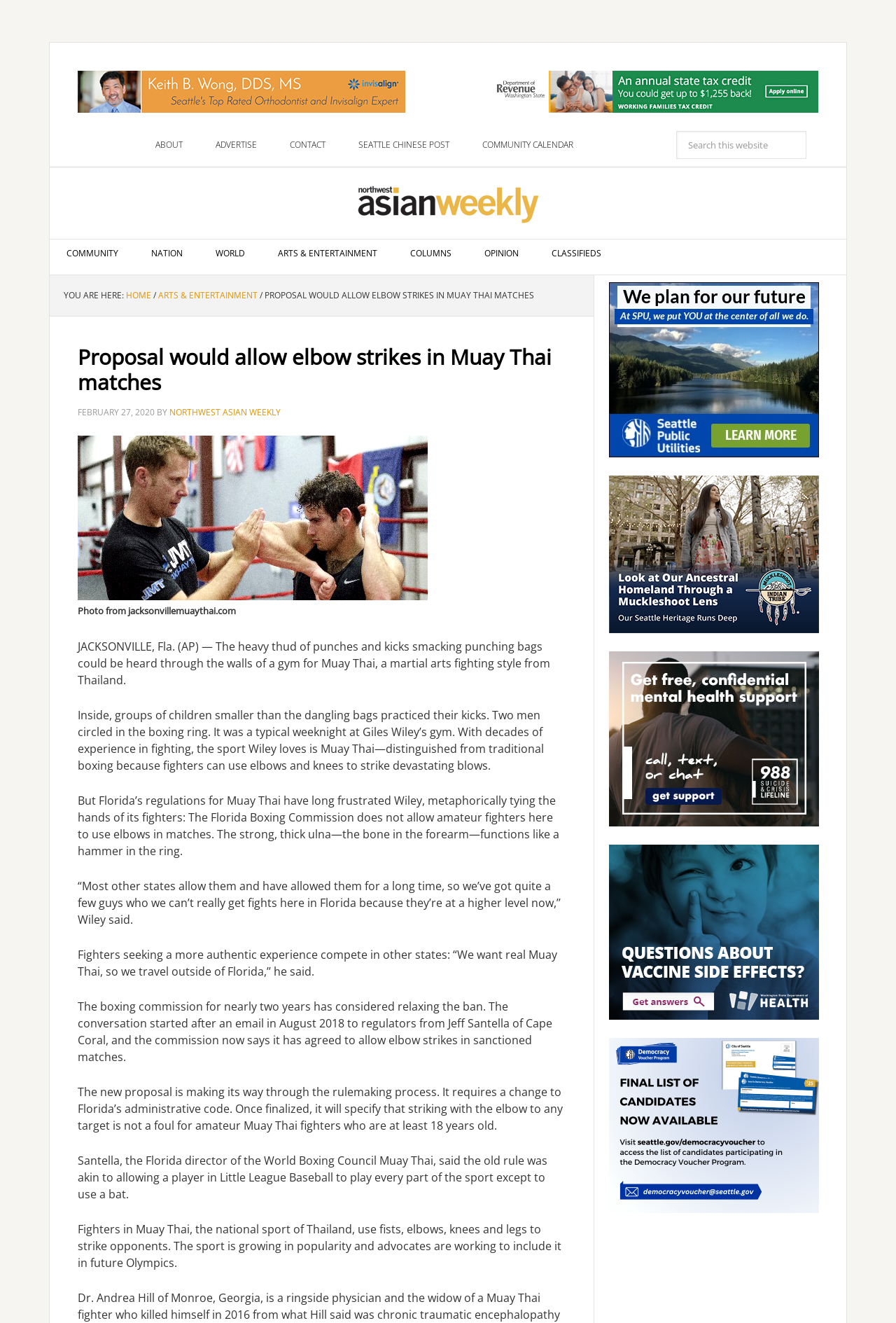Locate the bounding box coordinates of the area that needs to be clicked to fulfill the following instruction: "Search this website". The coordinates should be in the format of four float numbers between 0 and 1, namely [left, top, right, bottom].

[0.755, 0.099, 0.9, 0.12]